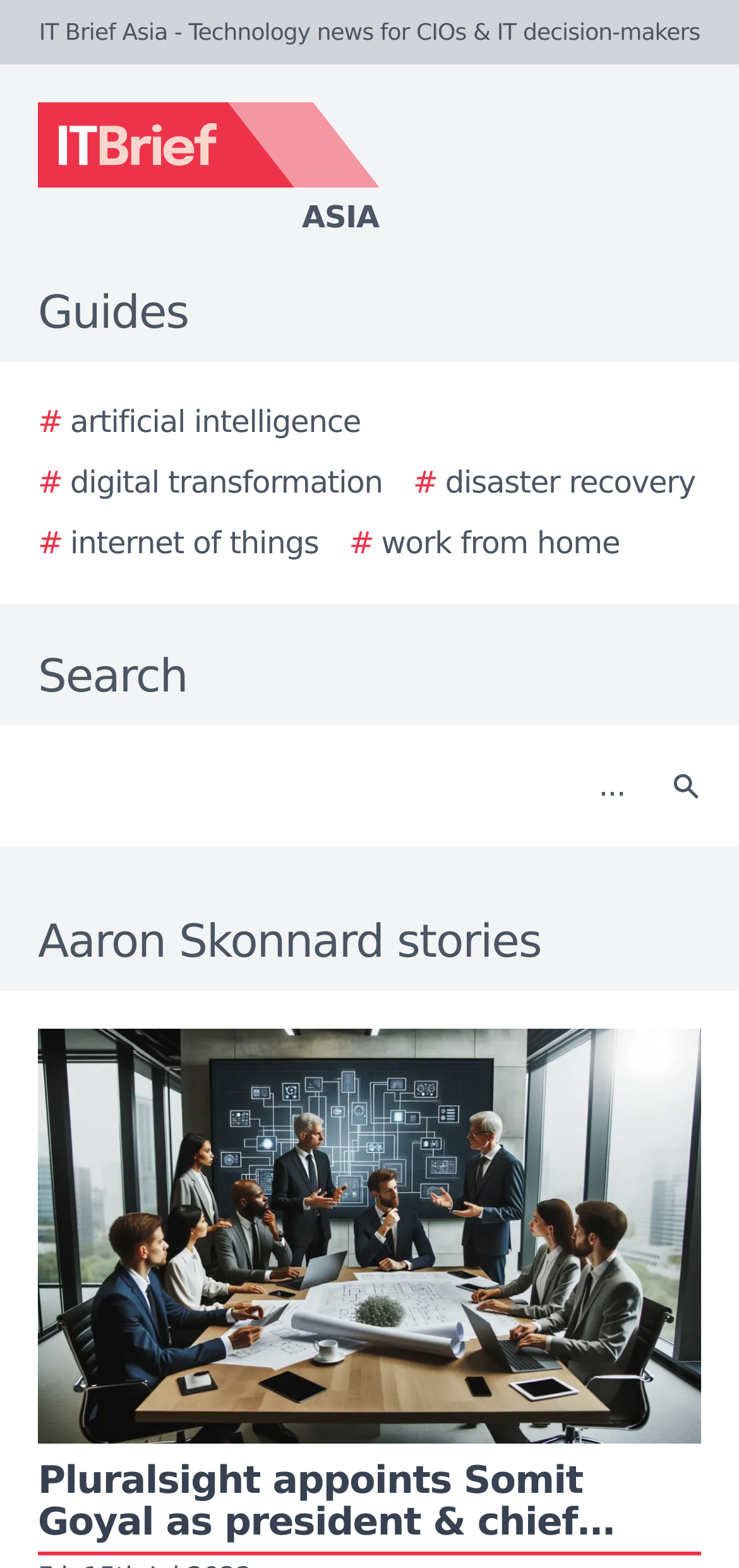For the element described, predict the bounding box coordinates as (top-left x, top-left y, bottom-right x, bottom-right y). All values should be between 0 and 1. Element description: Asia

[0.0, 0.065, 0.923, 0.153]